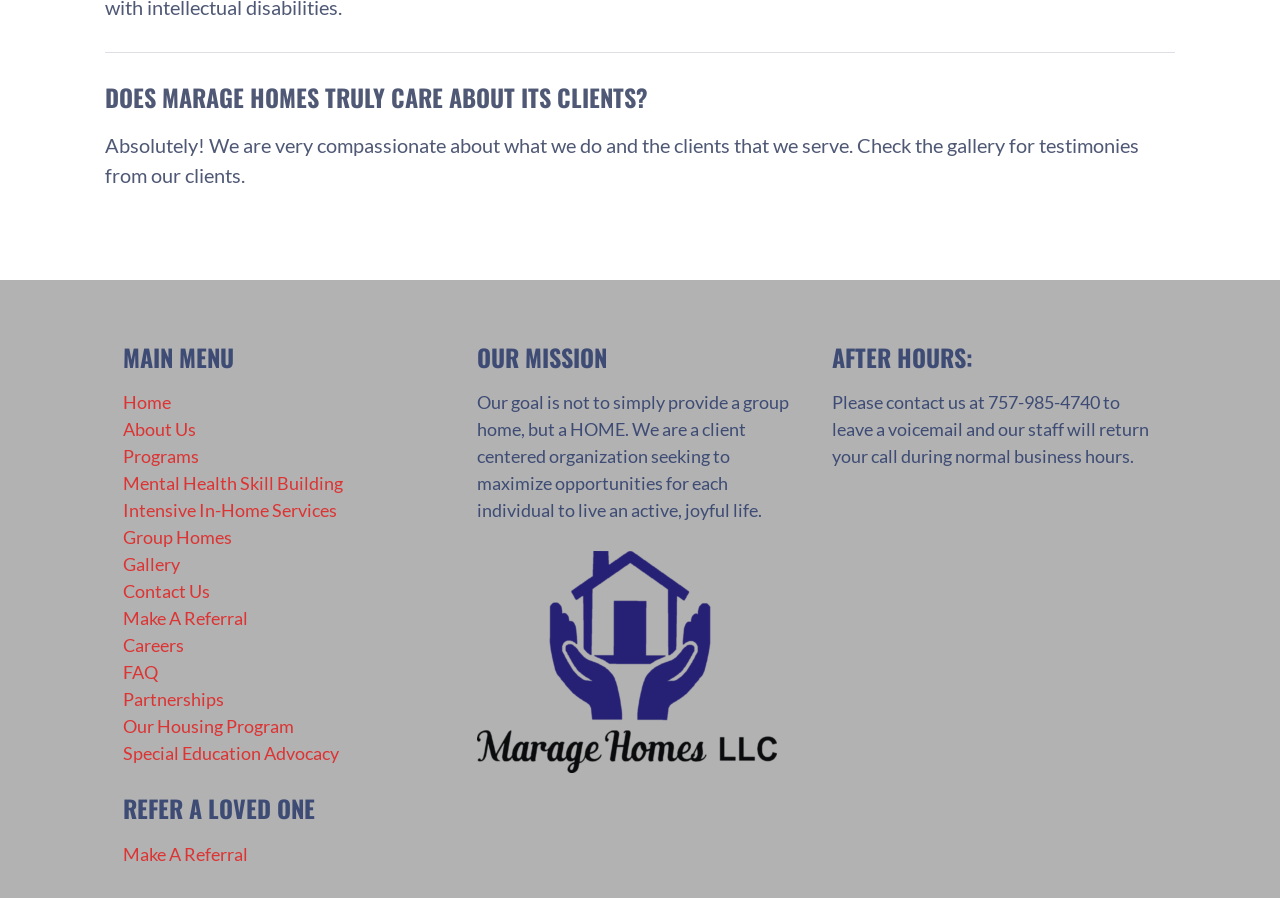Answer the question with a brief word or phrase:
What is the goal of Marage Homes?

Provide a home